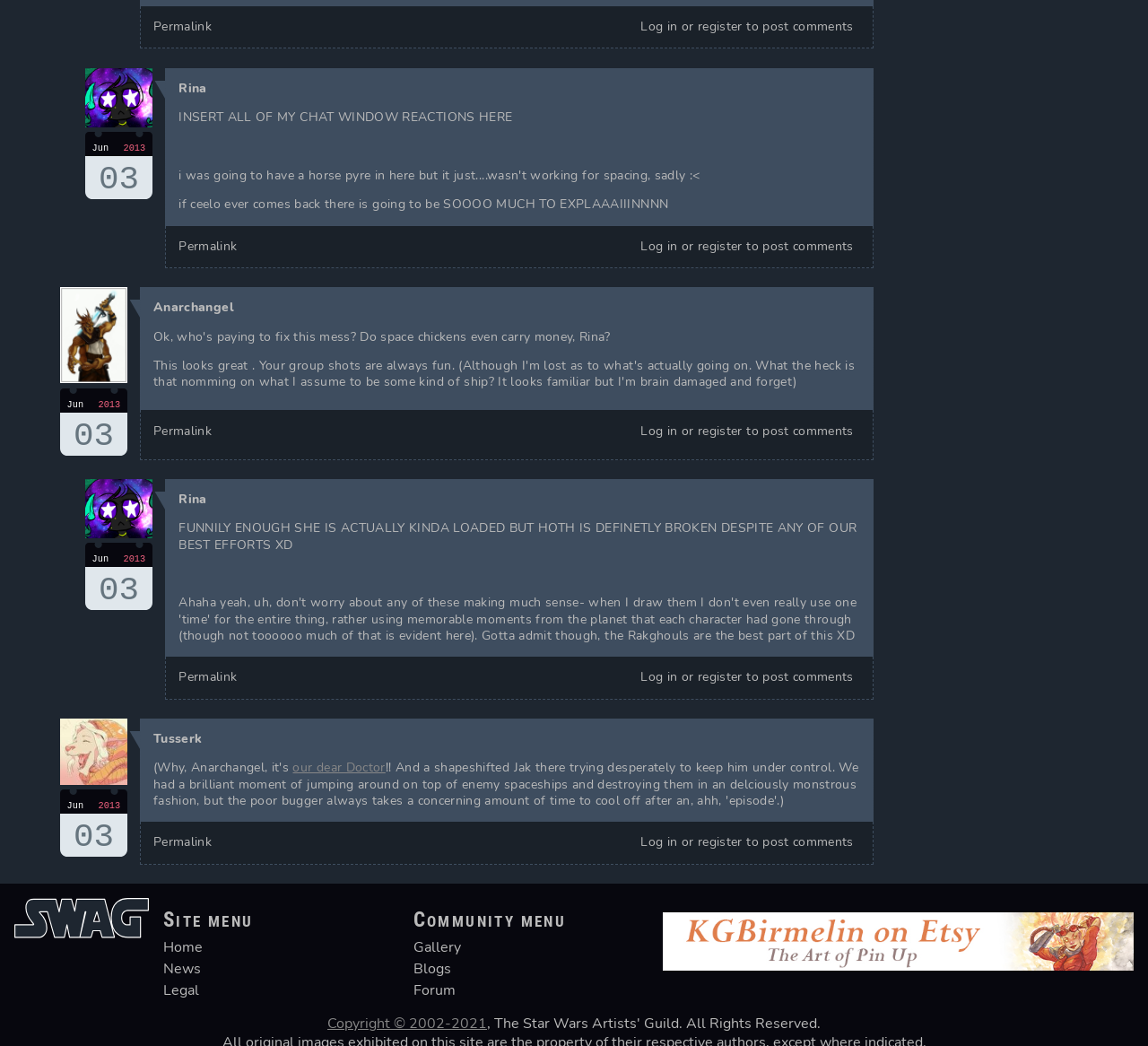Please provide the bounding box coordinates for the UI element as described: "Copyright © 2002-2021". The coordinates must be four floats between 0 and 1, represented as [left, top, right, bottom].

[0.285, 0.969, 0.424, 0.988]